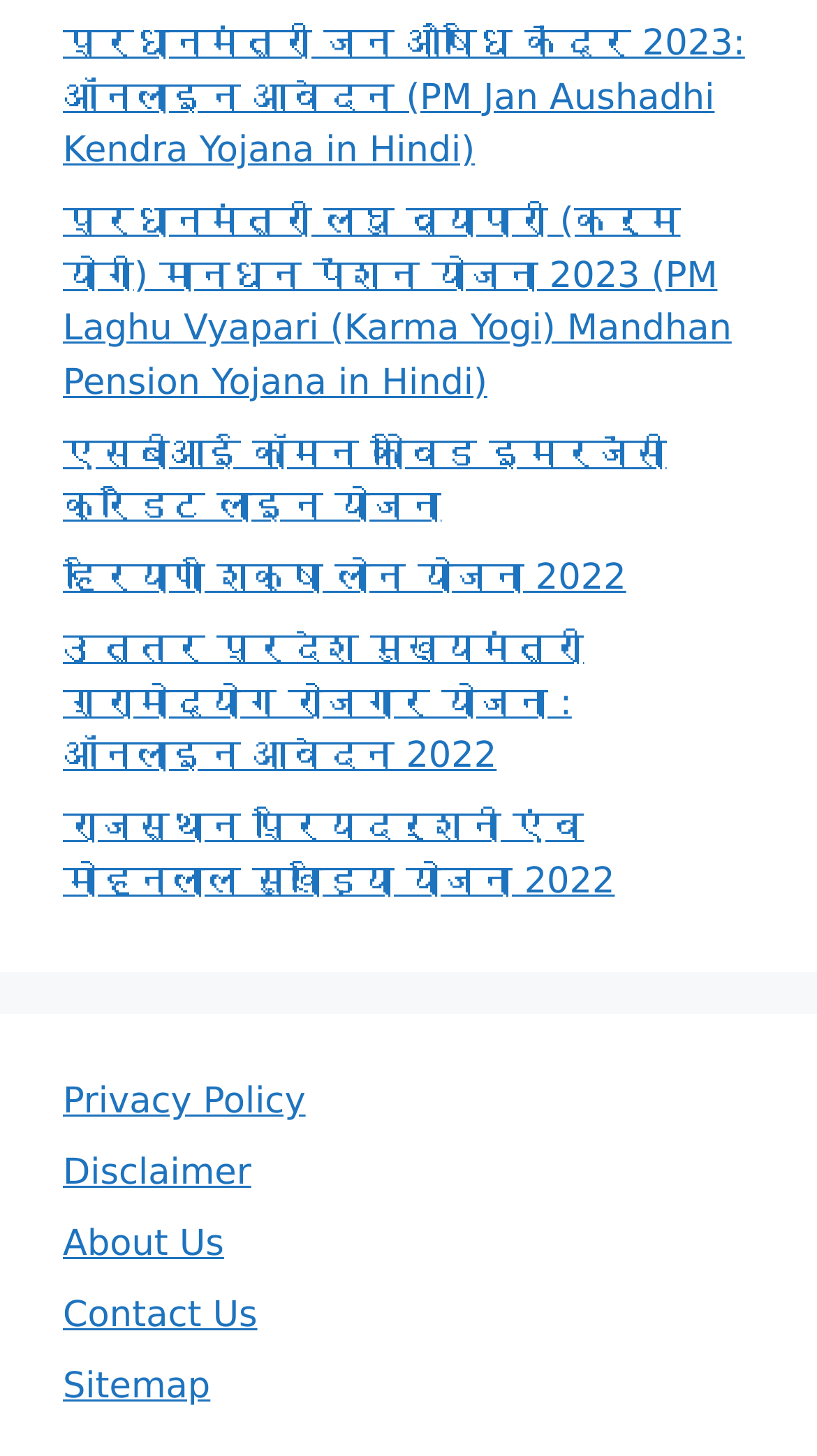Answer briefly with one word or phrase:
How many links are there at the bottom of the webpage?

5